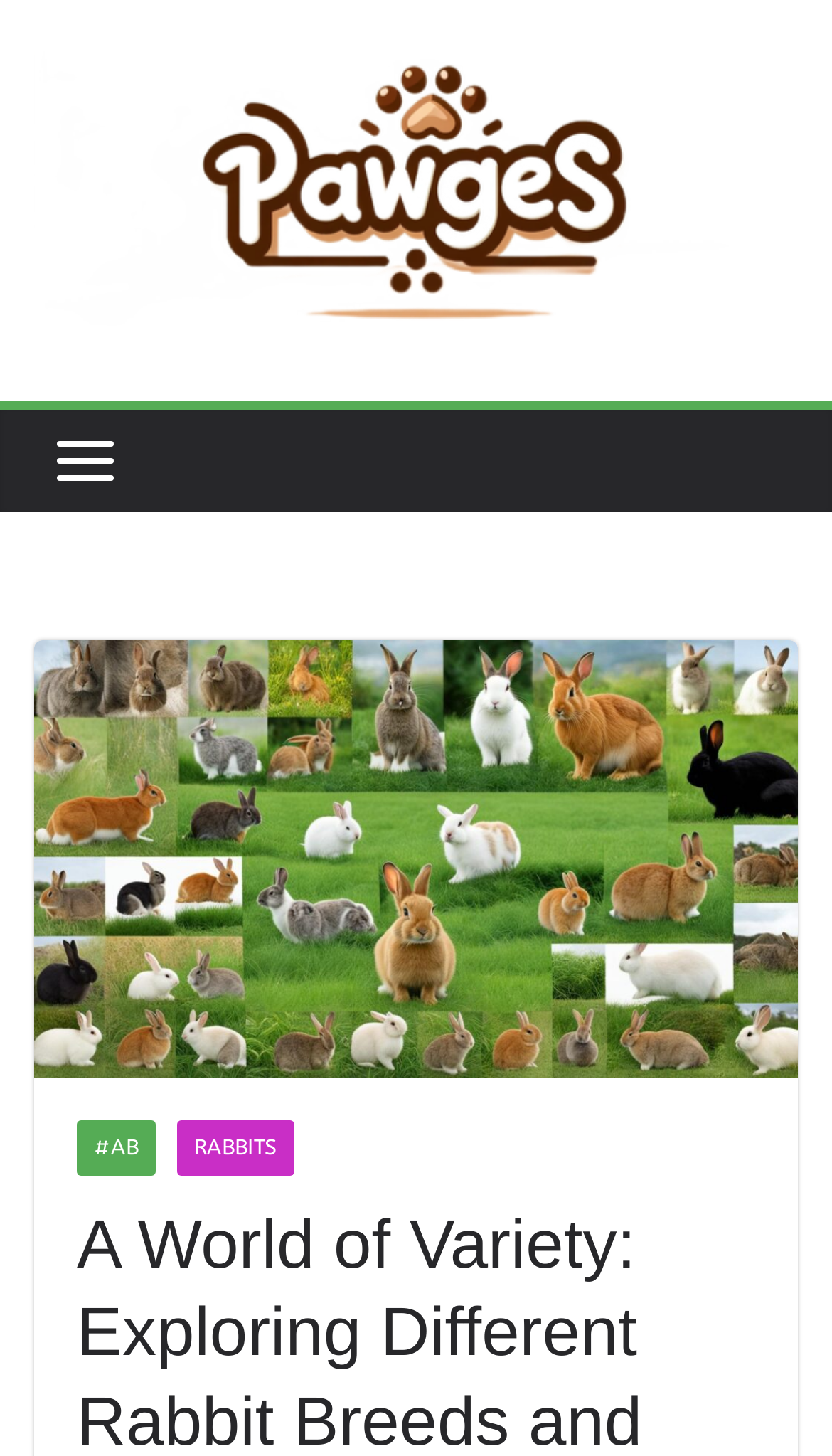Based on the element description #ab, identify the bounding box of the UI element in the given webpage screenshot. The coordinates should be in the format (top-left x, top-left y, bottom-right x, bottom-right y) and must be between 0 and 1.

[0.092, 0.769, 0.187, 0.807]